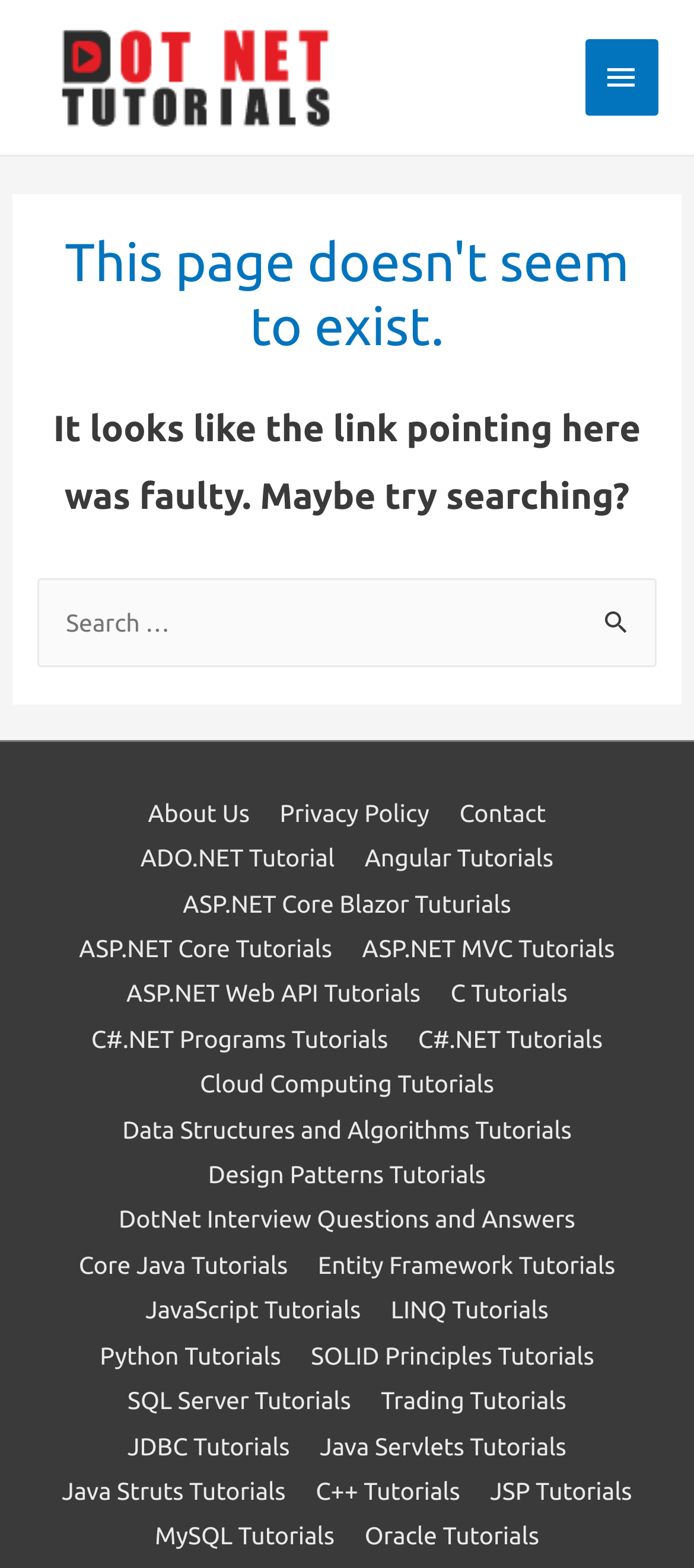Identify the bounding box for the given UI element using the description provided. Coordinates should be in the format (top-left x, top-left y, bottom-right x, bottom-right y) and must be between 0 and 1. Here is the description: MySQL Tutorials

[0.206, 0.97, 0.5, 0.989]